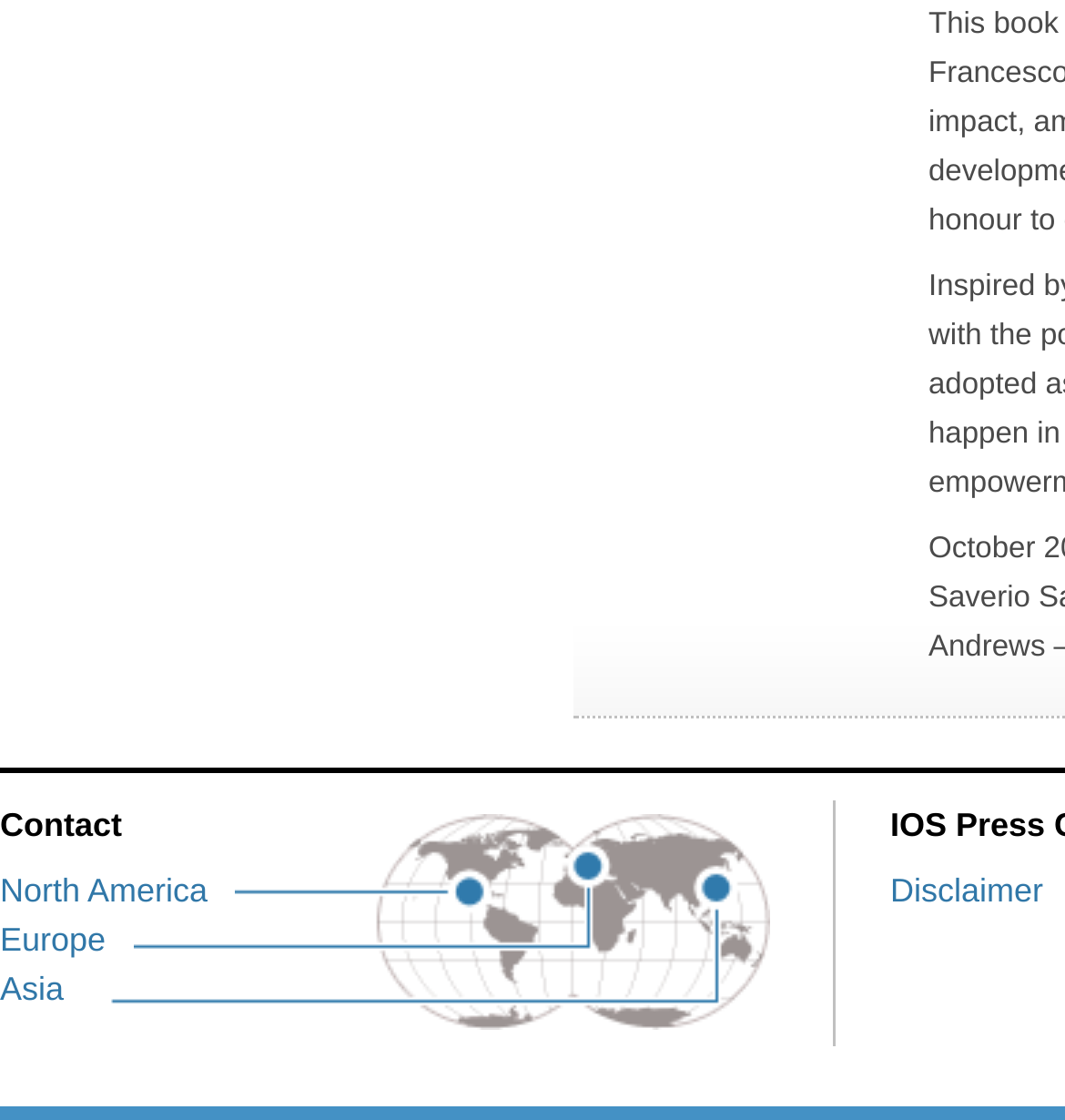What is the last link at the bottom of the page? Based on the image, give a response in one word or a short phrase.

Disclaimer